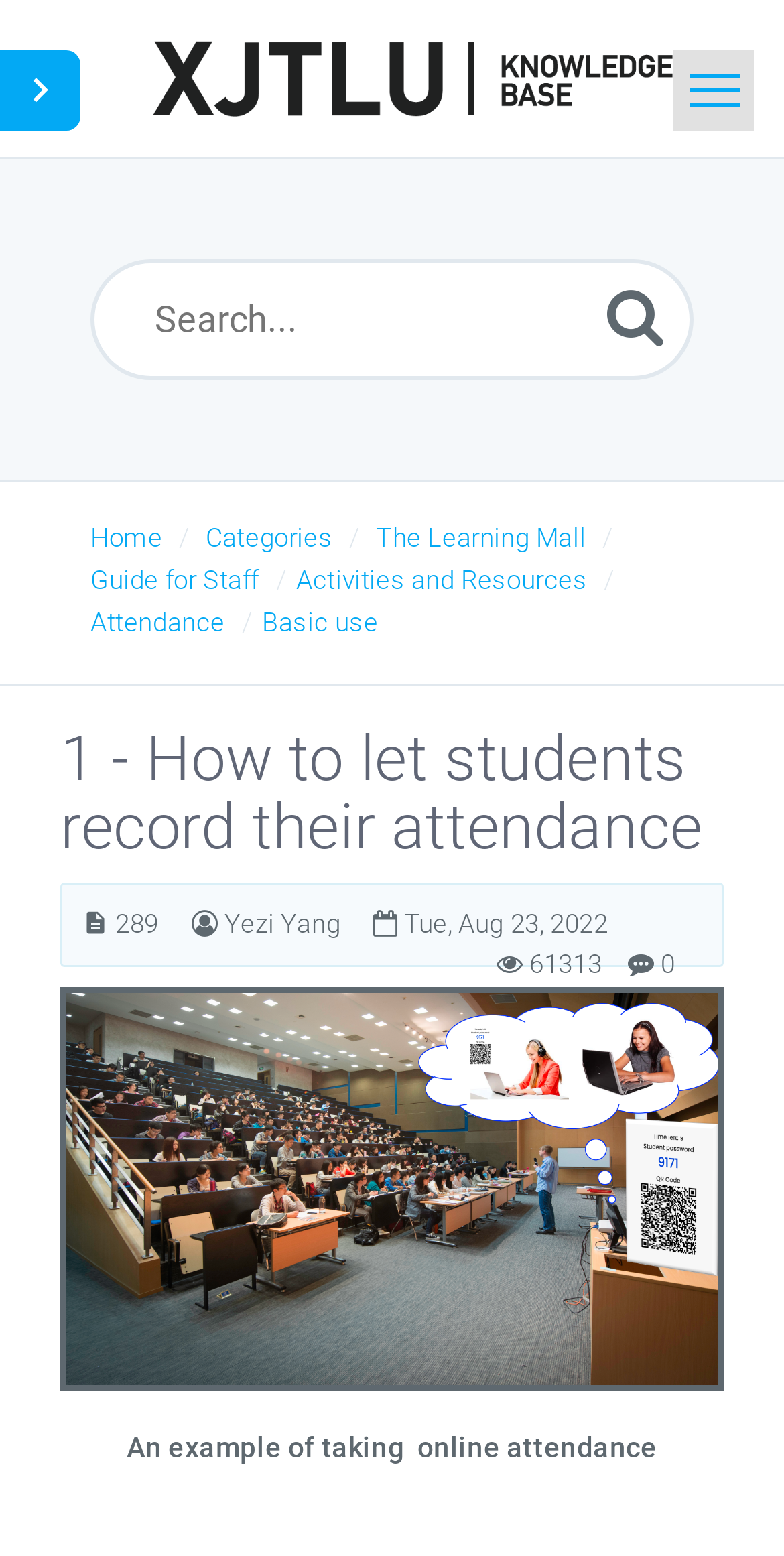Provide a short answer to the following question with just one word or phrase: Who is the author of this article?

Yezi Yang